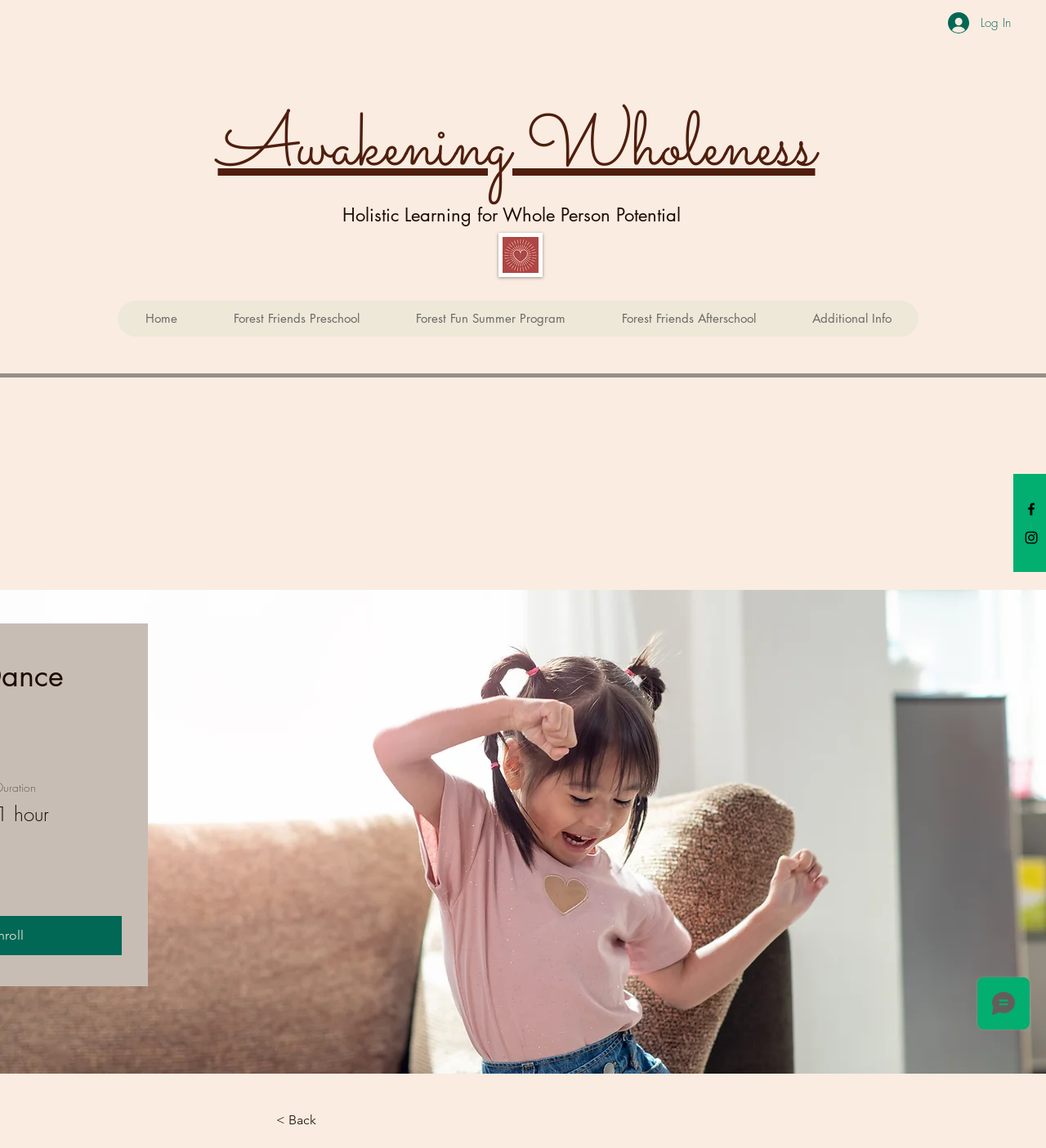Please identify the bounding box coordinates of the element's region that should be clicked to execute the following instruction: "Check the Facebook social media link". The bounding box coordinates must be four float numbers between 0 and 1, i.e., [left, top, right, bottom].

[0.978, 0.436, 0.994, 0.45]